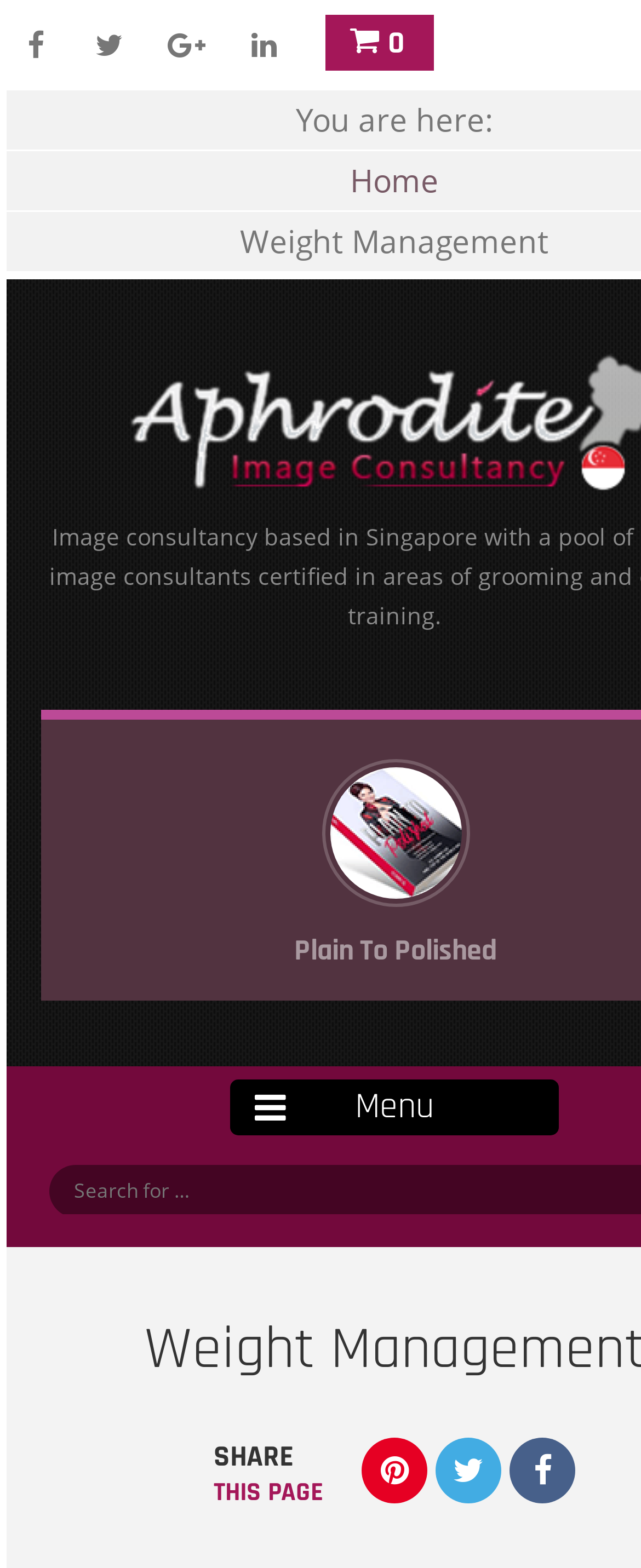How many social media links are present at the bottom of the webpage?
Using the visual information, respond with a single word or phrase.

4